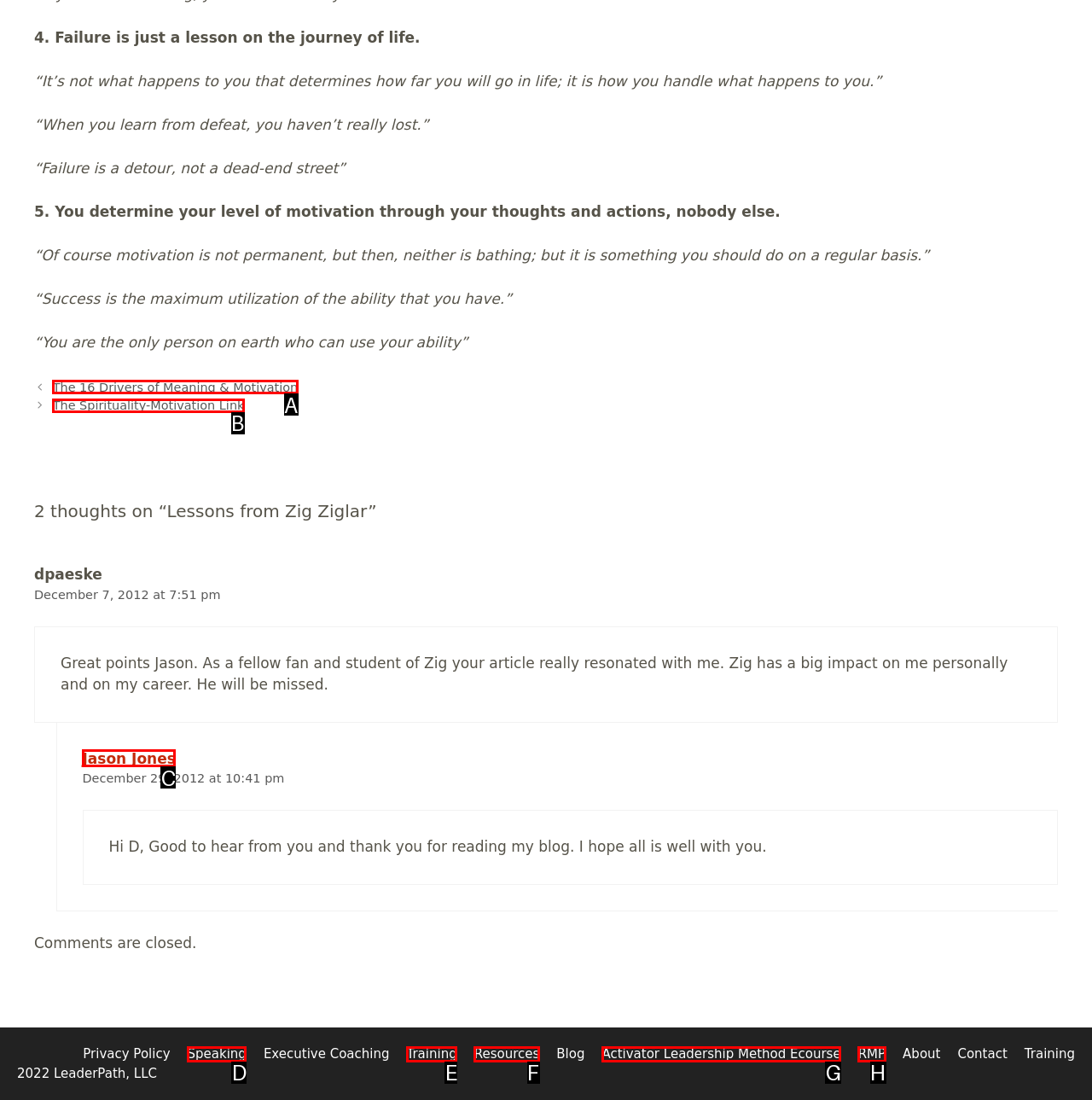Determine which option aligns with the description: Jason Jones. Provide the letter of the chosen option directly.

C